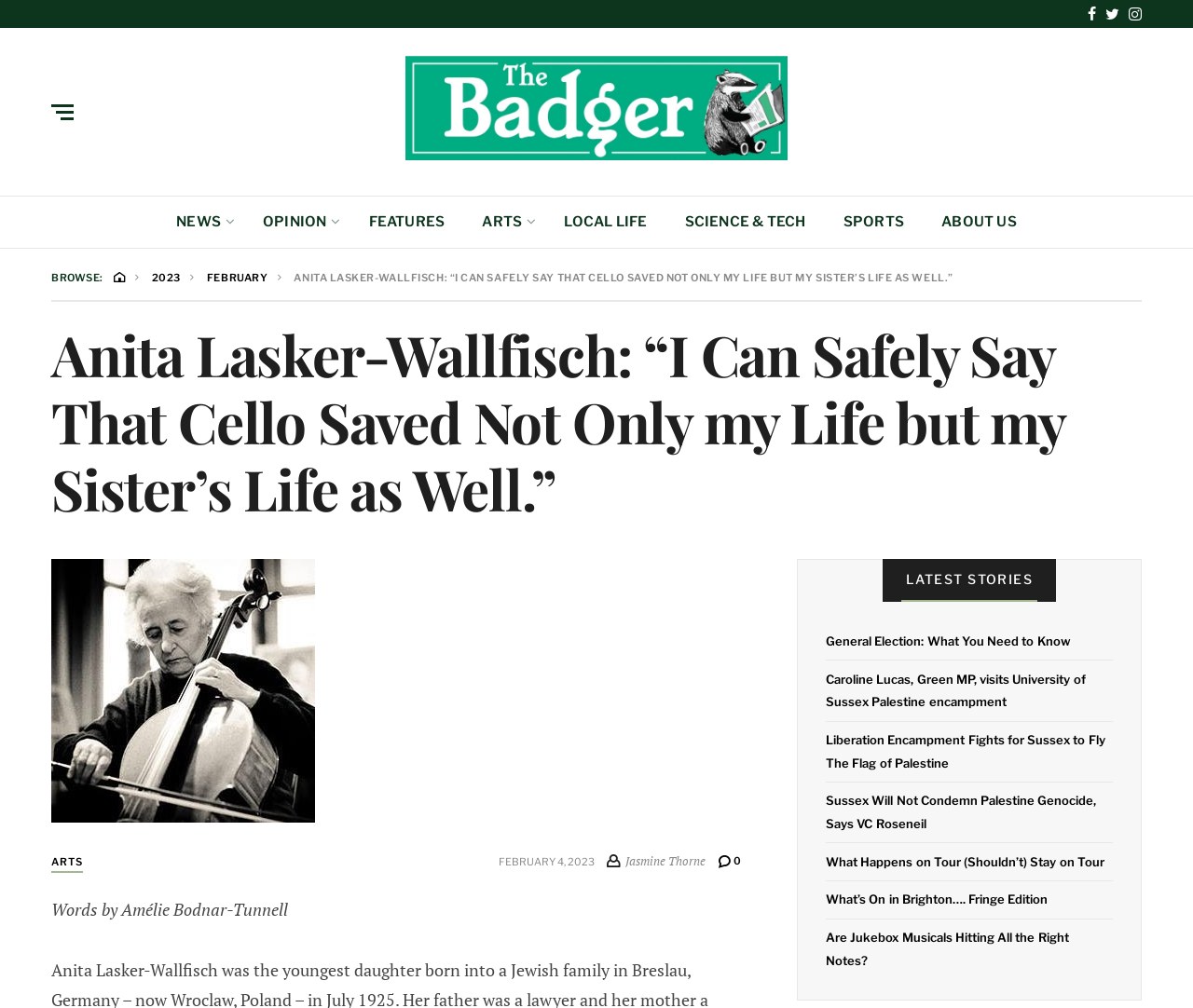Please answer the following question using a single word or phrase: What is the topic of the latest stories section?

Various news articles